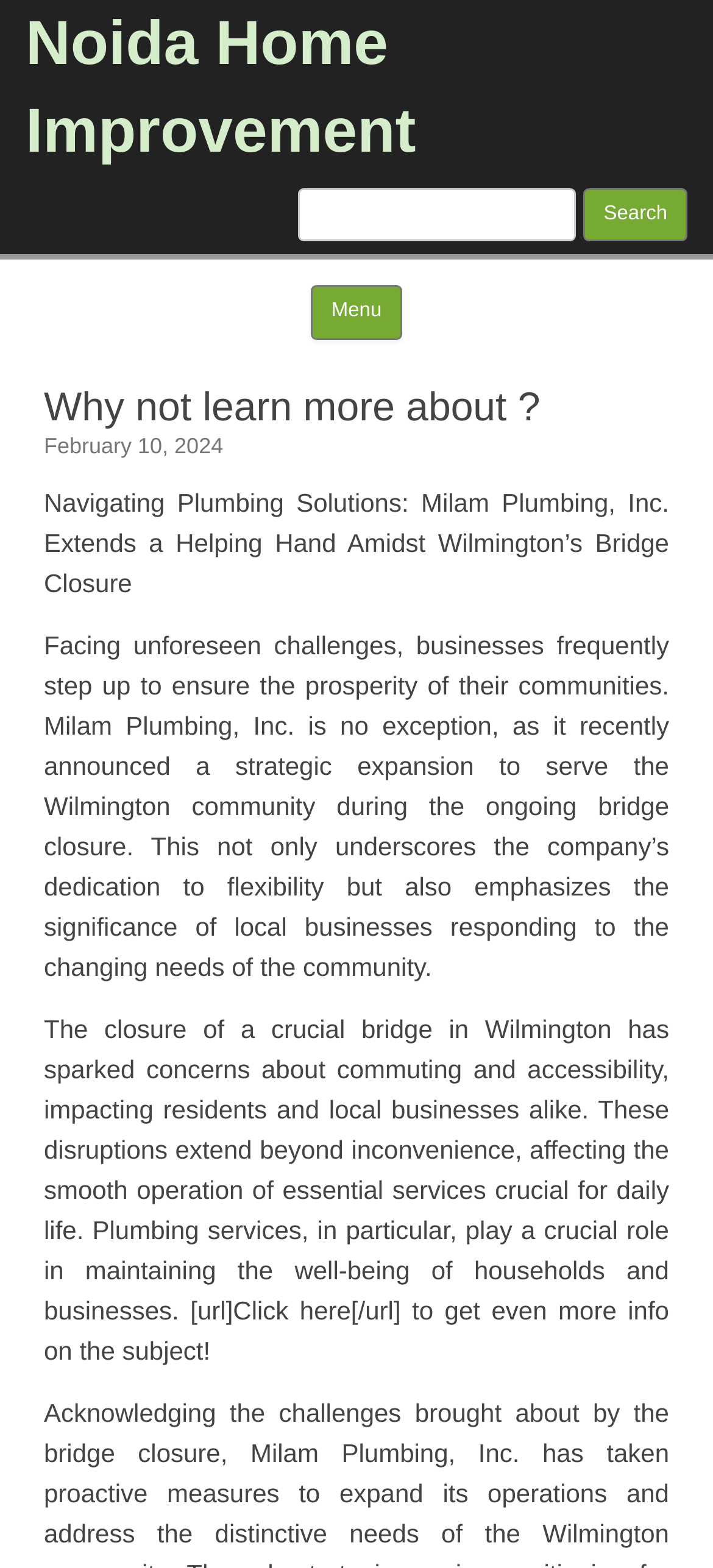Given the webpage screenshot, identify the bounding box of the UI element that matches this description: "CICS 2011 Annual Report (Final)".

None